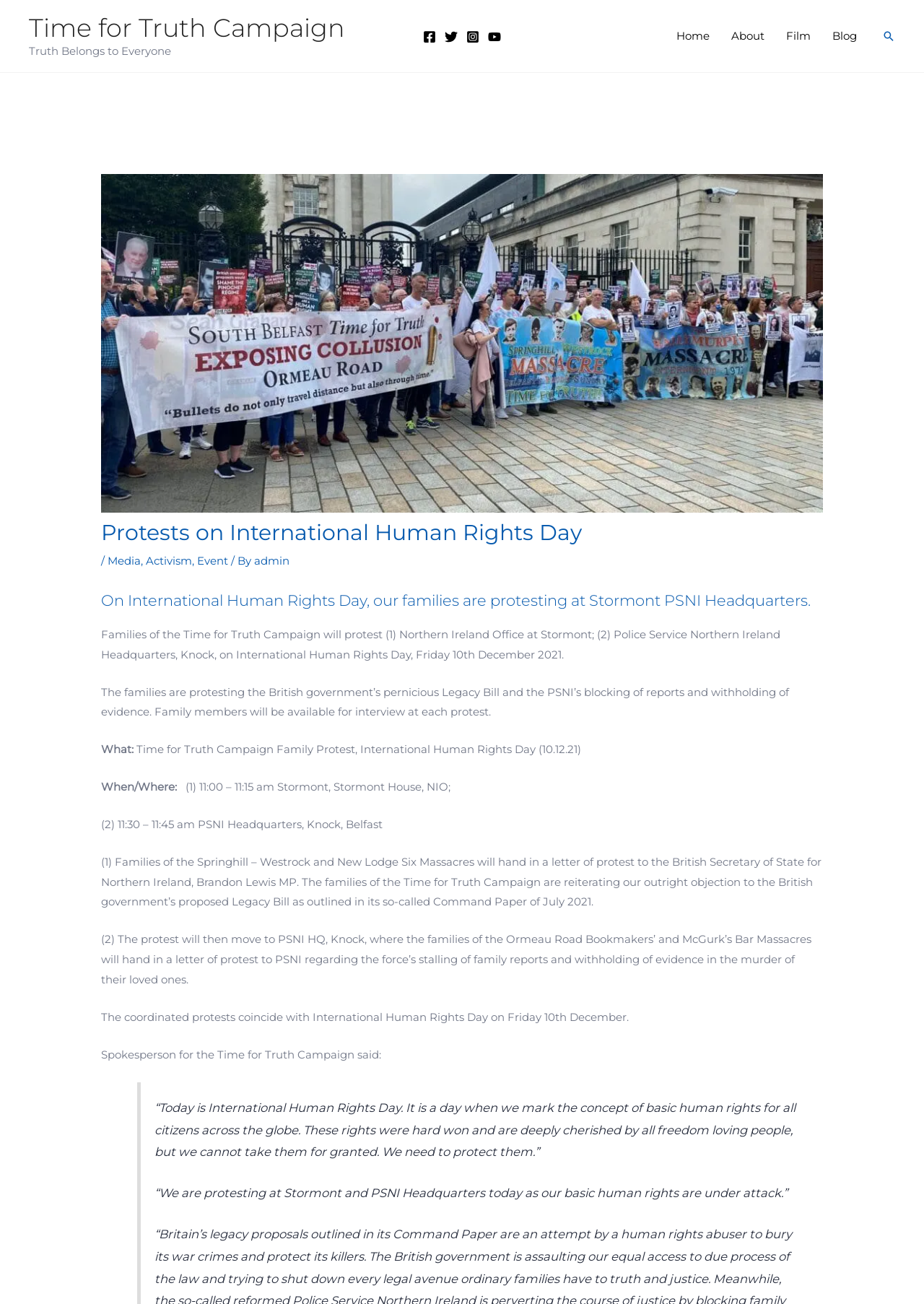Determine the bounding box coordinates of the clickable area required to perform the following instruction: "Click on the Time for Truth Campaign link". The coordinates should be represented as four float numbers between 0 and 1: [left, top, right, bottom].

[0.031, 0.009, 0.373, 0.033]